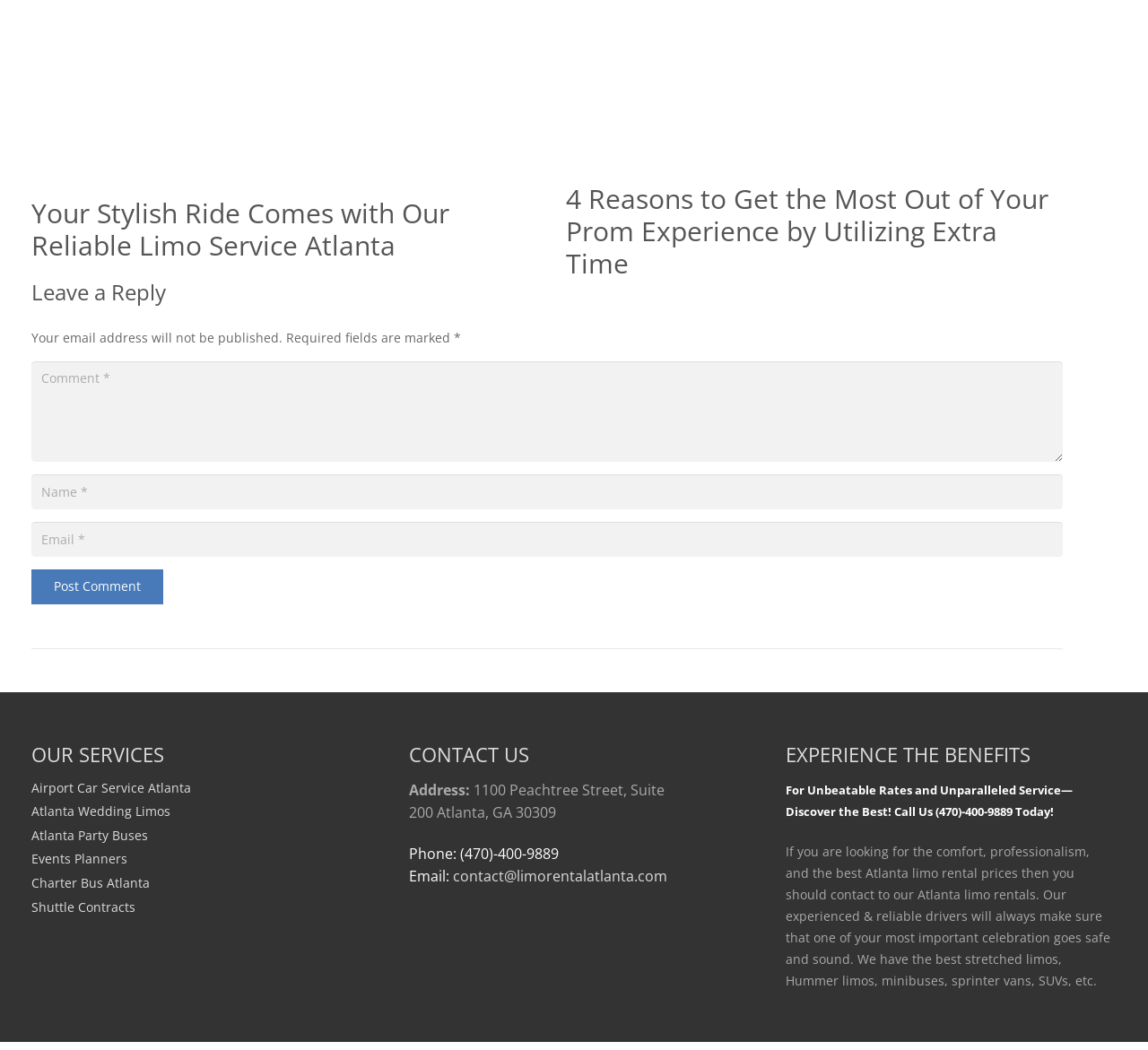What is the purpose of the 'Events Planners' service?
Provide a well-explained and detailed answer to the question.

I found the 'Events Planners' service listed under 'OUR SERVICES', but there is no description or explanation of what this service entails.